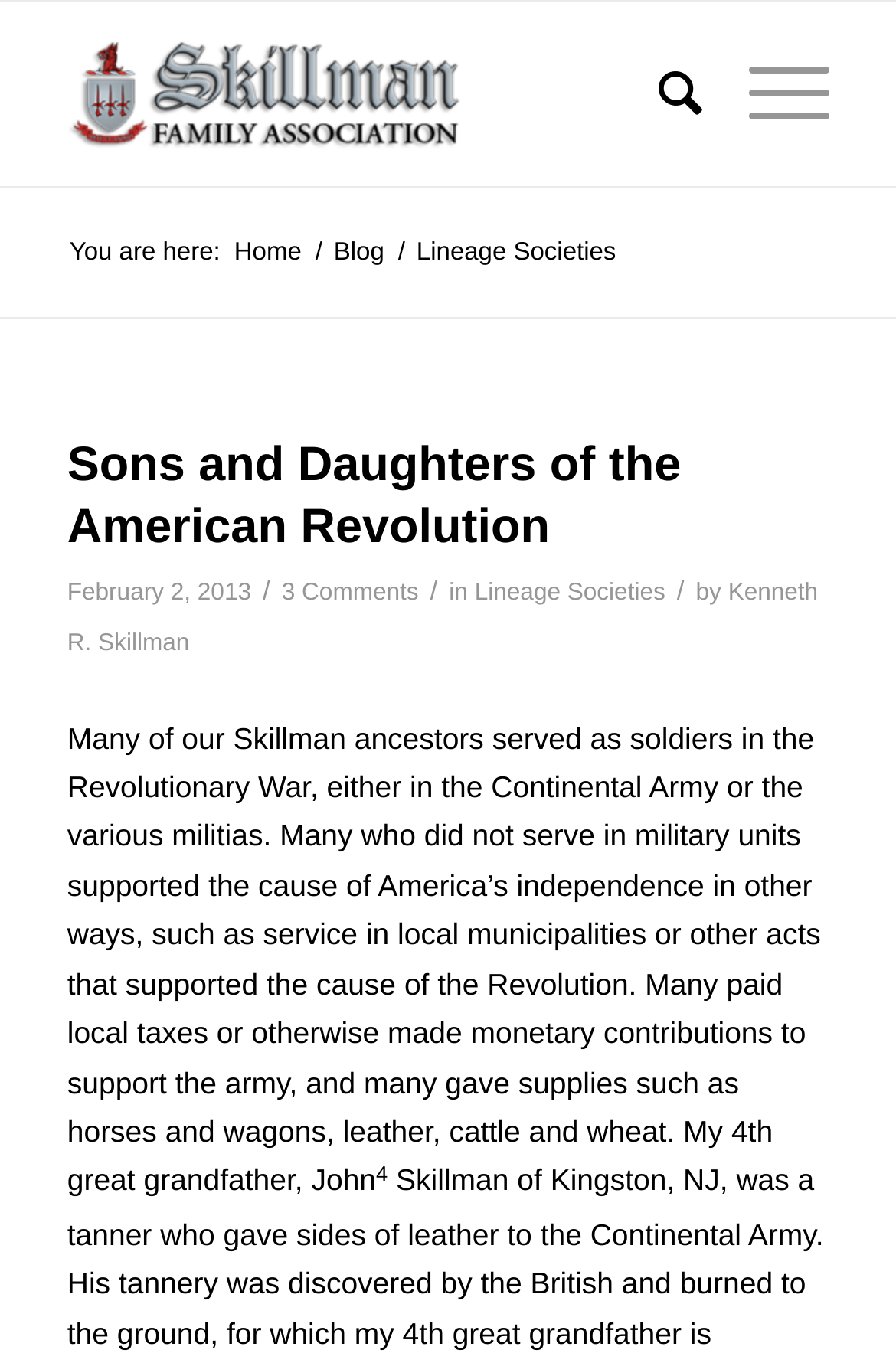Identify the bounding box coordinates of the part that should be clicked to carry out this instruction: "Read the 'Lineage Societies' article".

[0.465, 0.175, 0.688, 0.196]